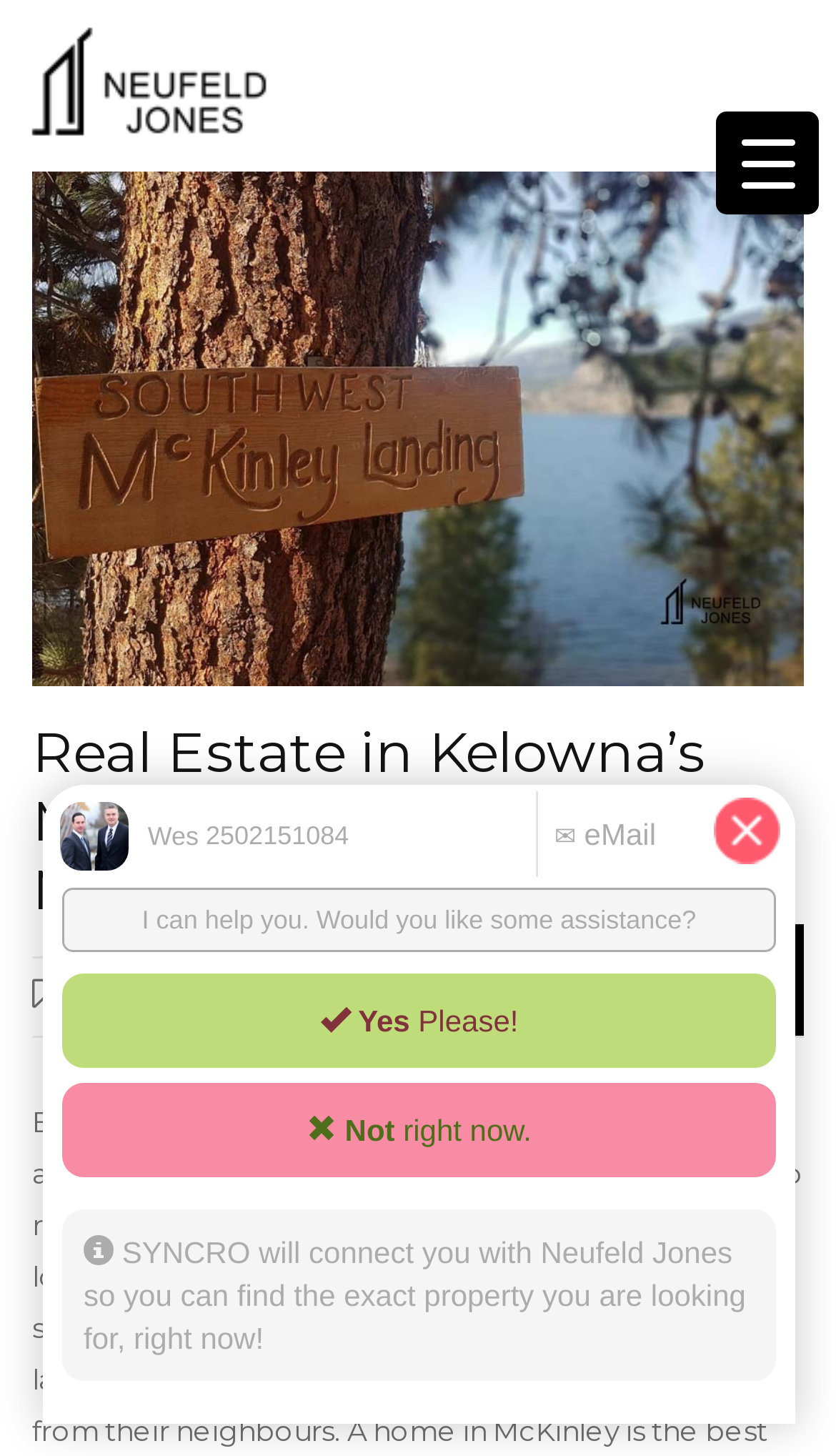Using the webpage screenshot, locate the HTML element that fits the following description and provide its bounding box: "Real Estate Articles".

[0.369, 0.676, 0.613, 0.695]